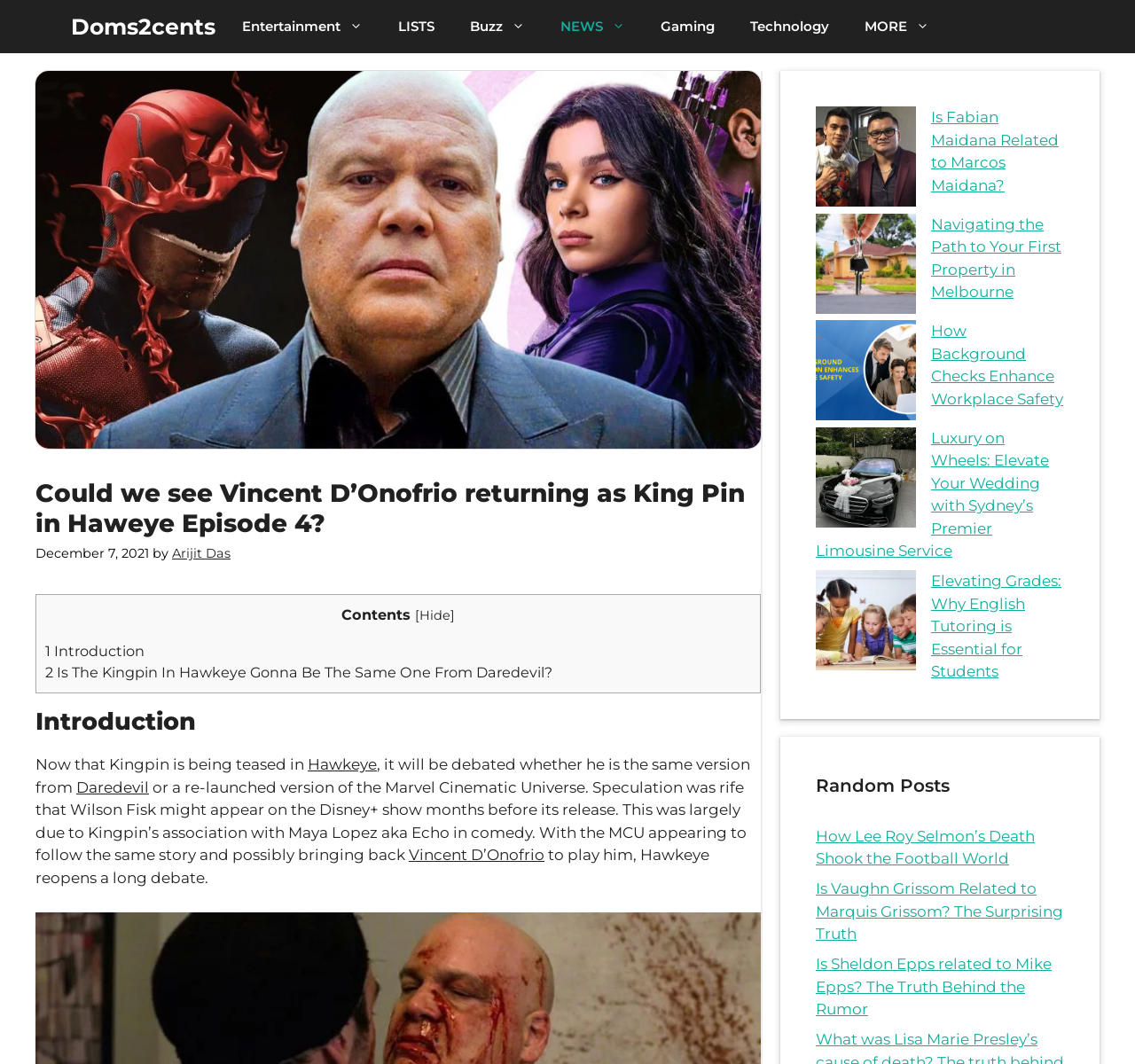Please answer the following question using a single word or phrase: 
What is the topic of the article?

Kingpin in Hawkeye